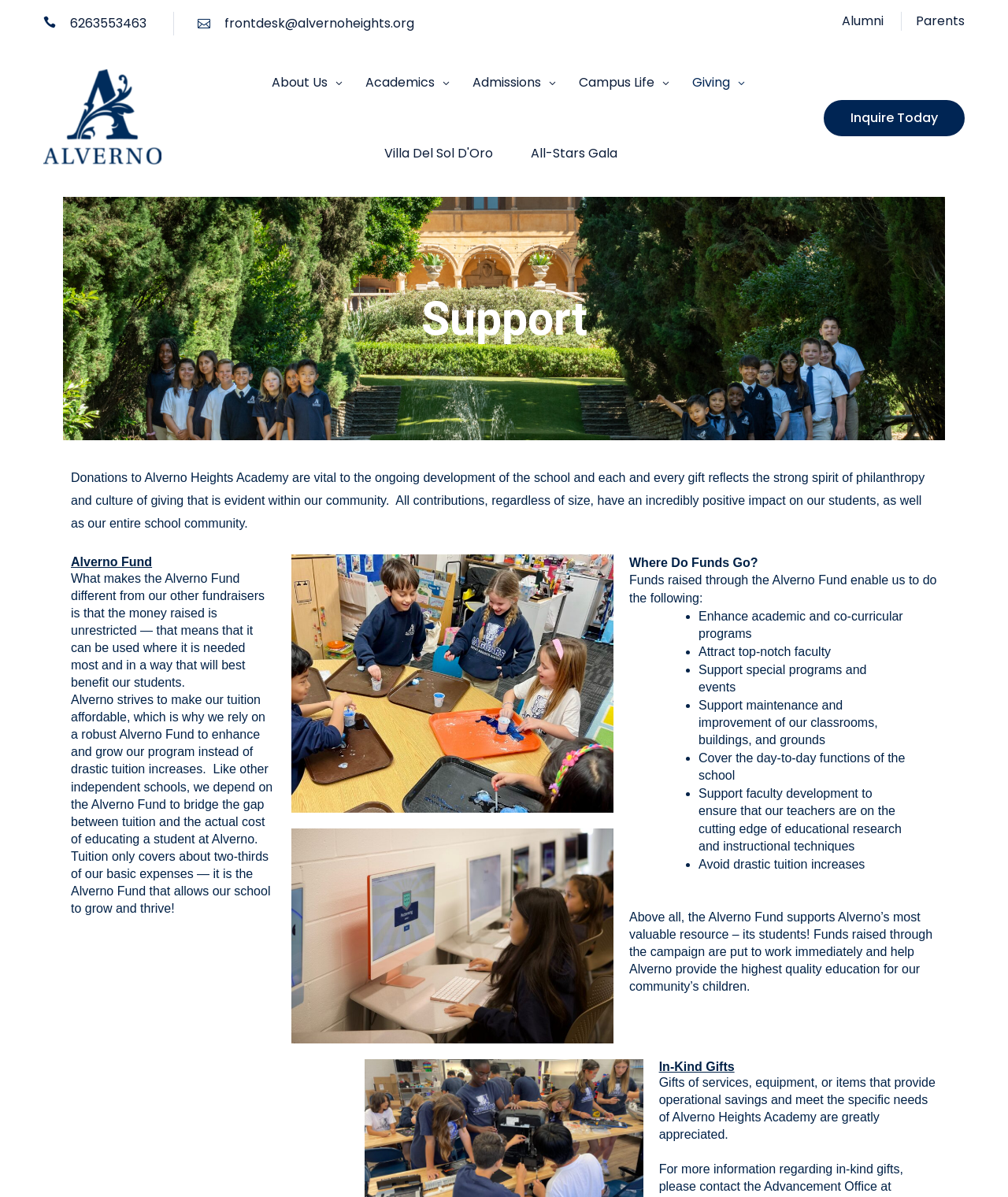Determine the bounding box coordinates for the element that should be clicked to follow this instruction: "Learn more about 'Giving'". The coordinates should be given as four float numbers between 0 and 1, in the format [left, top, right, bottom].

[0.669, 0.039, 0.741, 0.099]